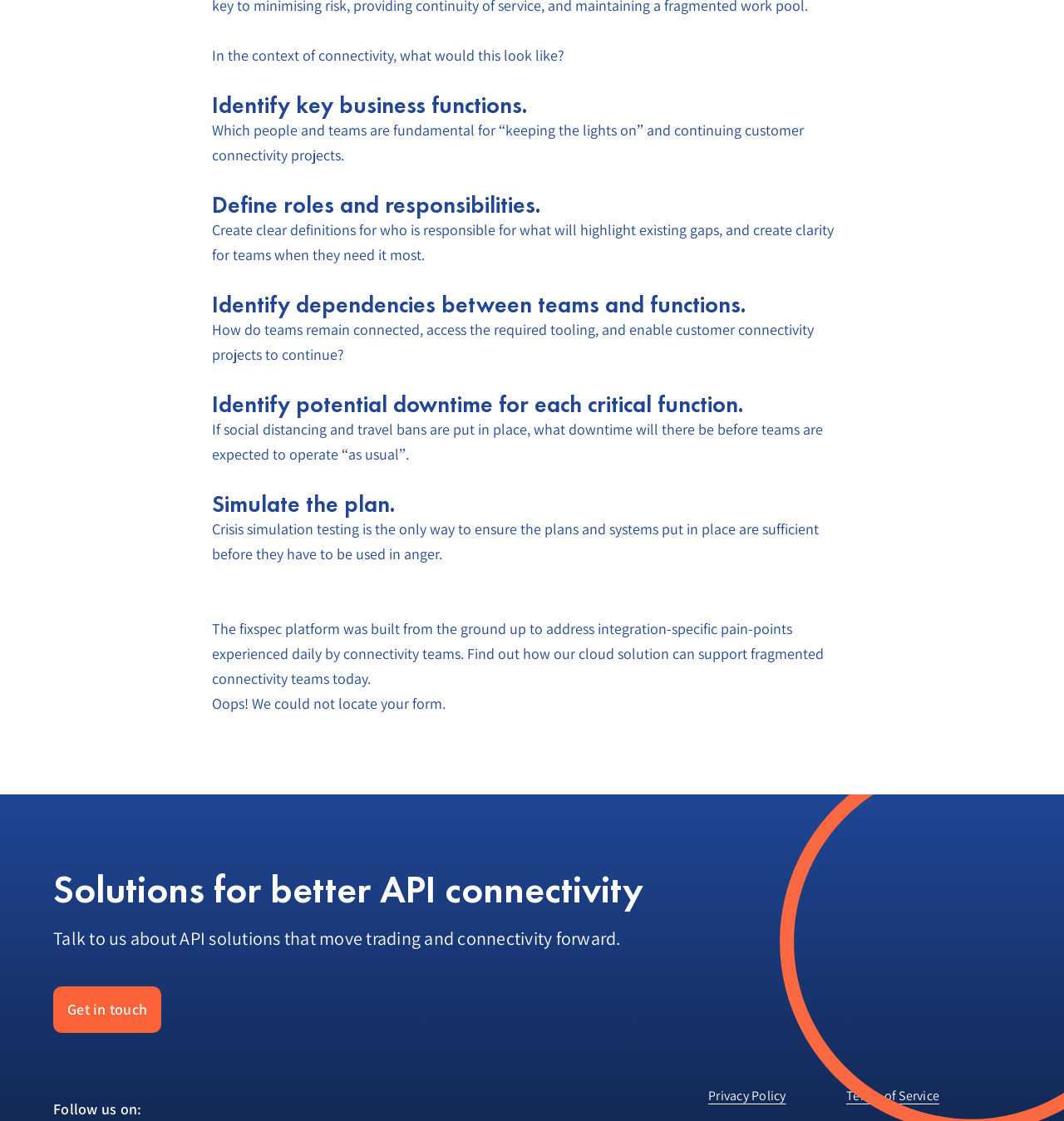Given the element description Privacy Policy, specify the bounding box coordinates of the corresponding UI element in the format (top-left x, top-left y, bottom-right x, bottom-right y). All values must be between 0 and 1.

[0.666, 0.969, 0.739, 0.985]